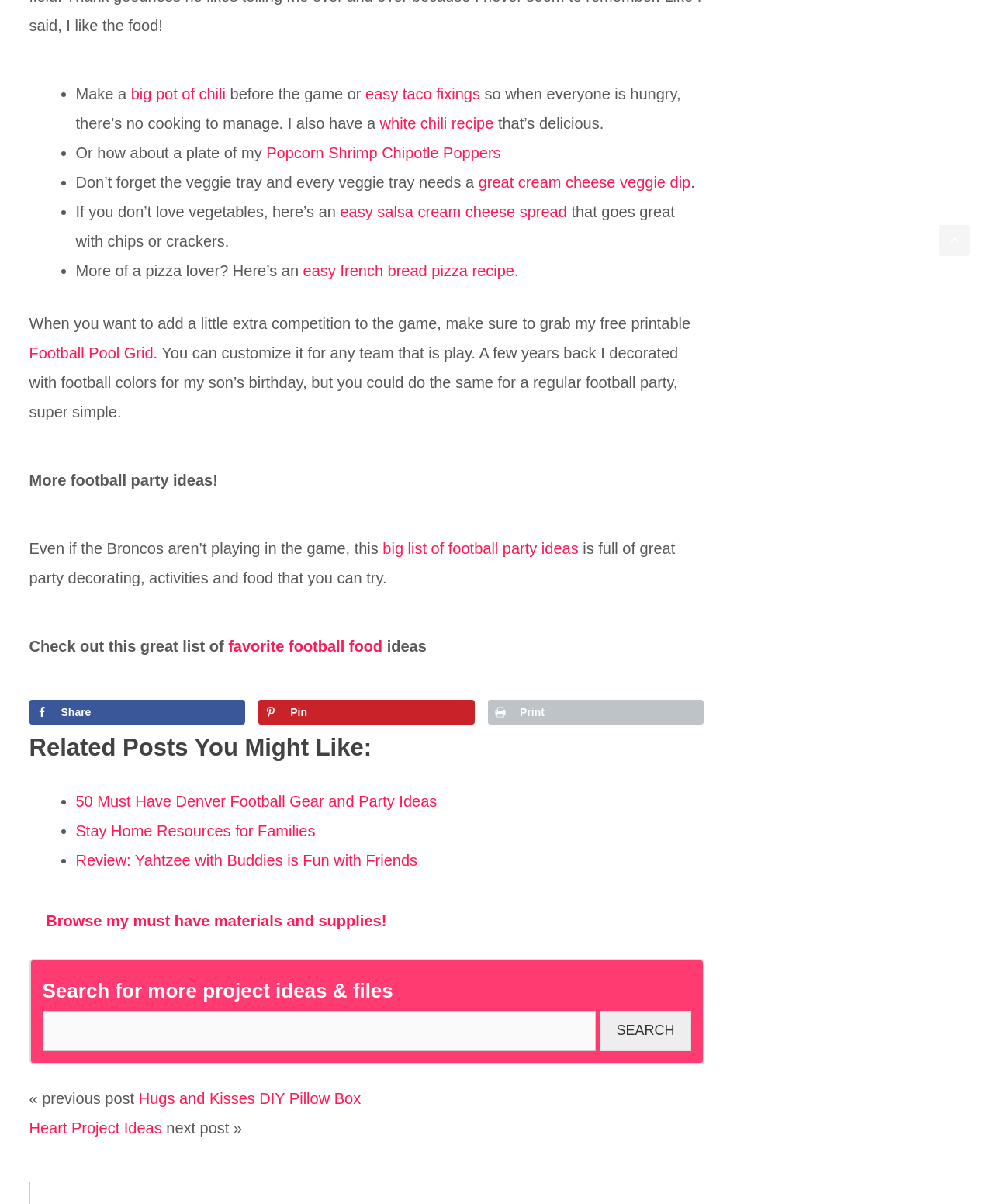How many links are there in the 'Related Posts You Might Like' section?
Based on the image, provide your answer in one word or phrase.

3